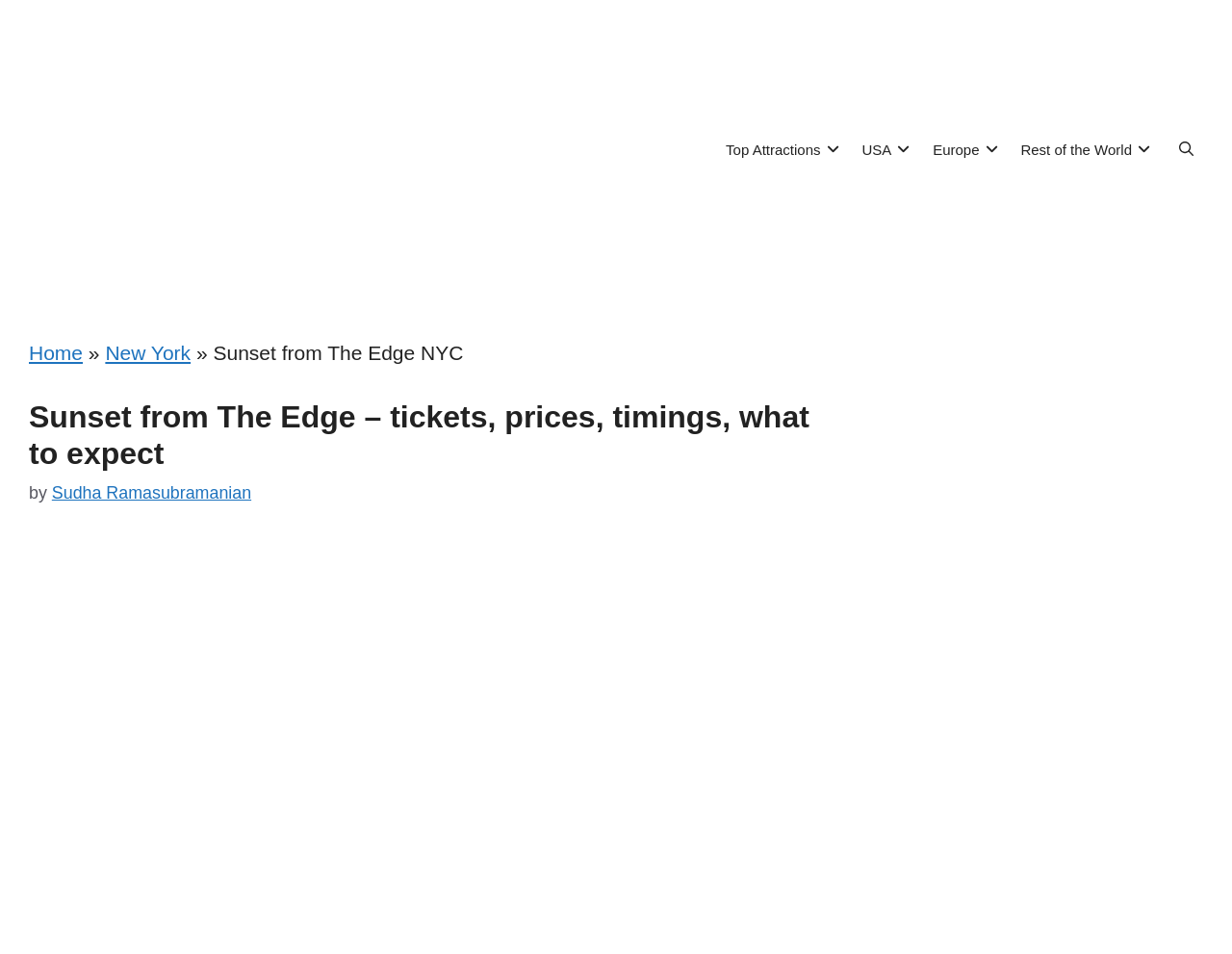Identify the bounding box coordinates for the element that needs to be clicked to fulfill this instruction: "Read about Sunset from The Edge". Provide the coordinates in the format of four float numbers between 0 and 1: [left, top, right, bottom].

[0.023, 0.417, 0.667, 0.495]